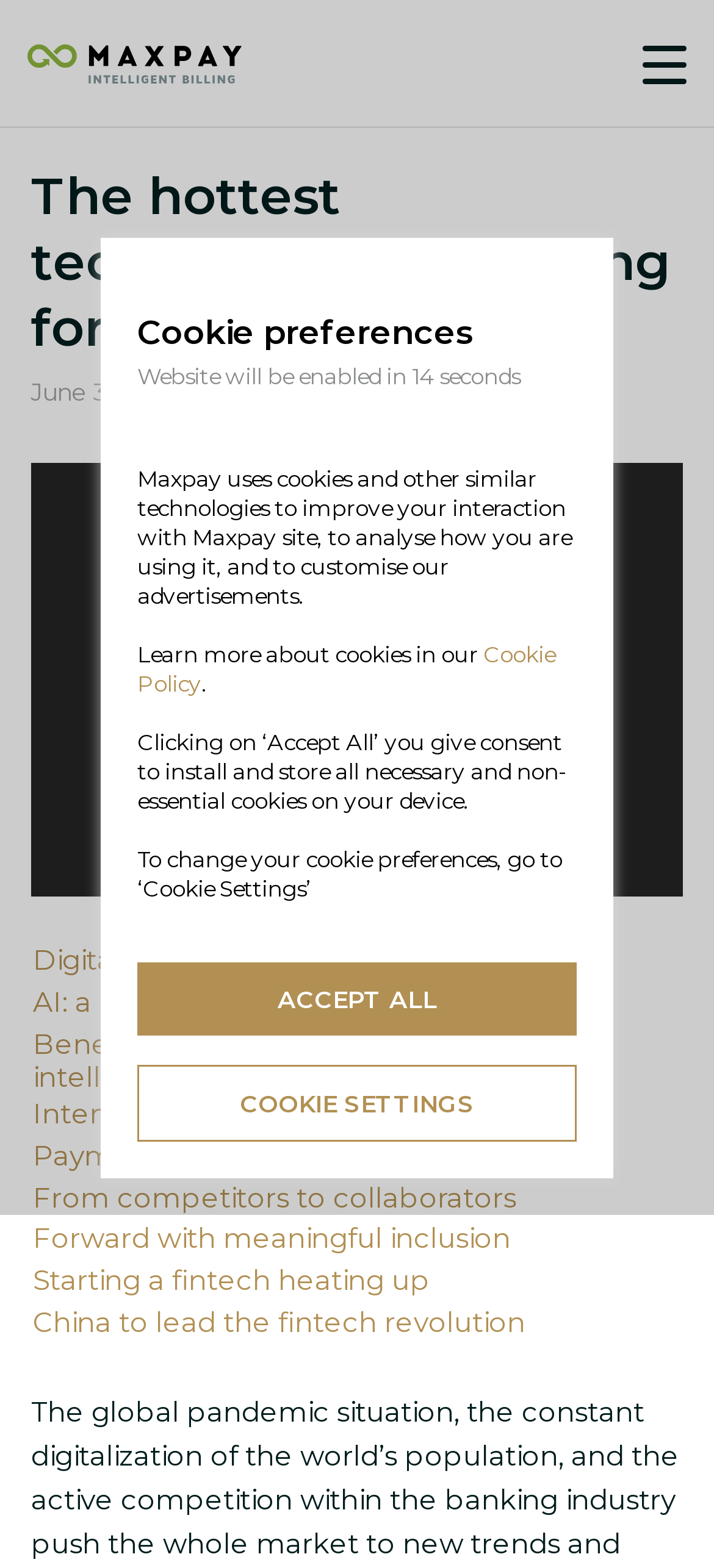Identify the bounding box coordinates of the area you need to click to perform the following instruction: "Read the article about digital-only banking".

[0.046, 0.603, 0.644, 0.624]